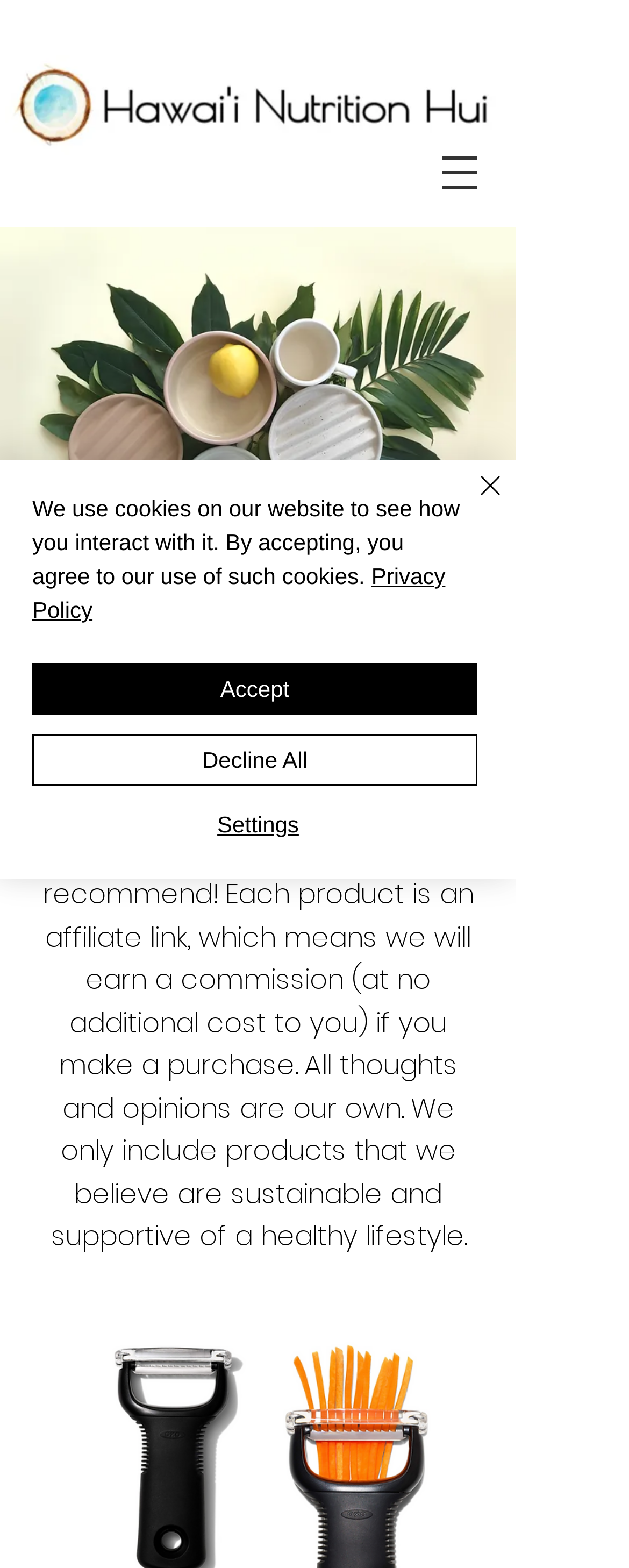Generate the text of the webpage's primary heading.

Shop my Favorite Wellness Products